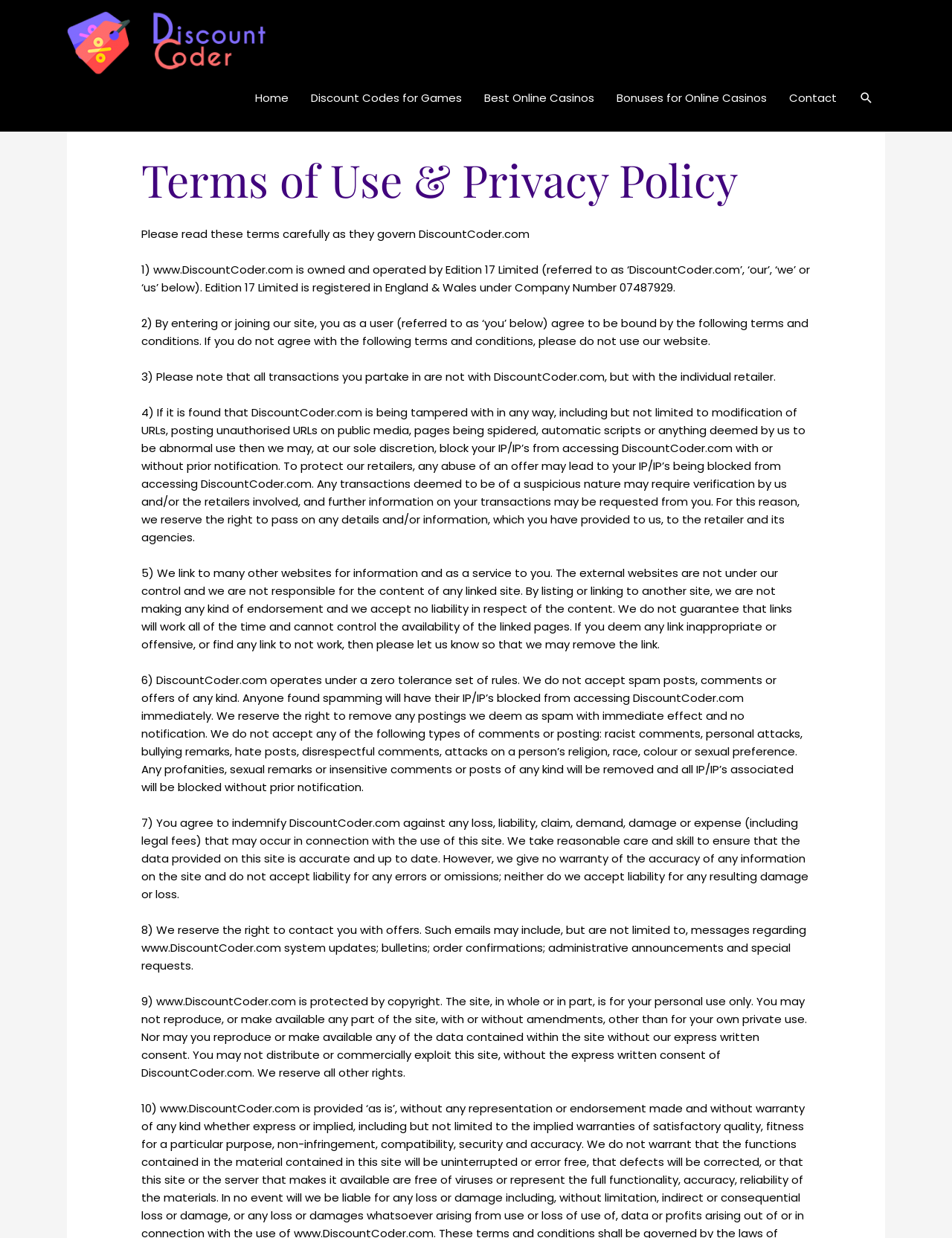How many links are in the site navigation?
Based on the visual details in the image, please answer the question thoroughly.

I counted the number of links in the site navigation section, which includes 'Home', 'Discount Codes for Games', 'Best Online Casinos', 'Bonuses for Online Casinos', 'Contact', and 'Search icon link'.